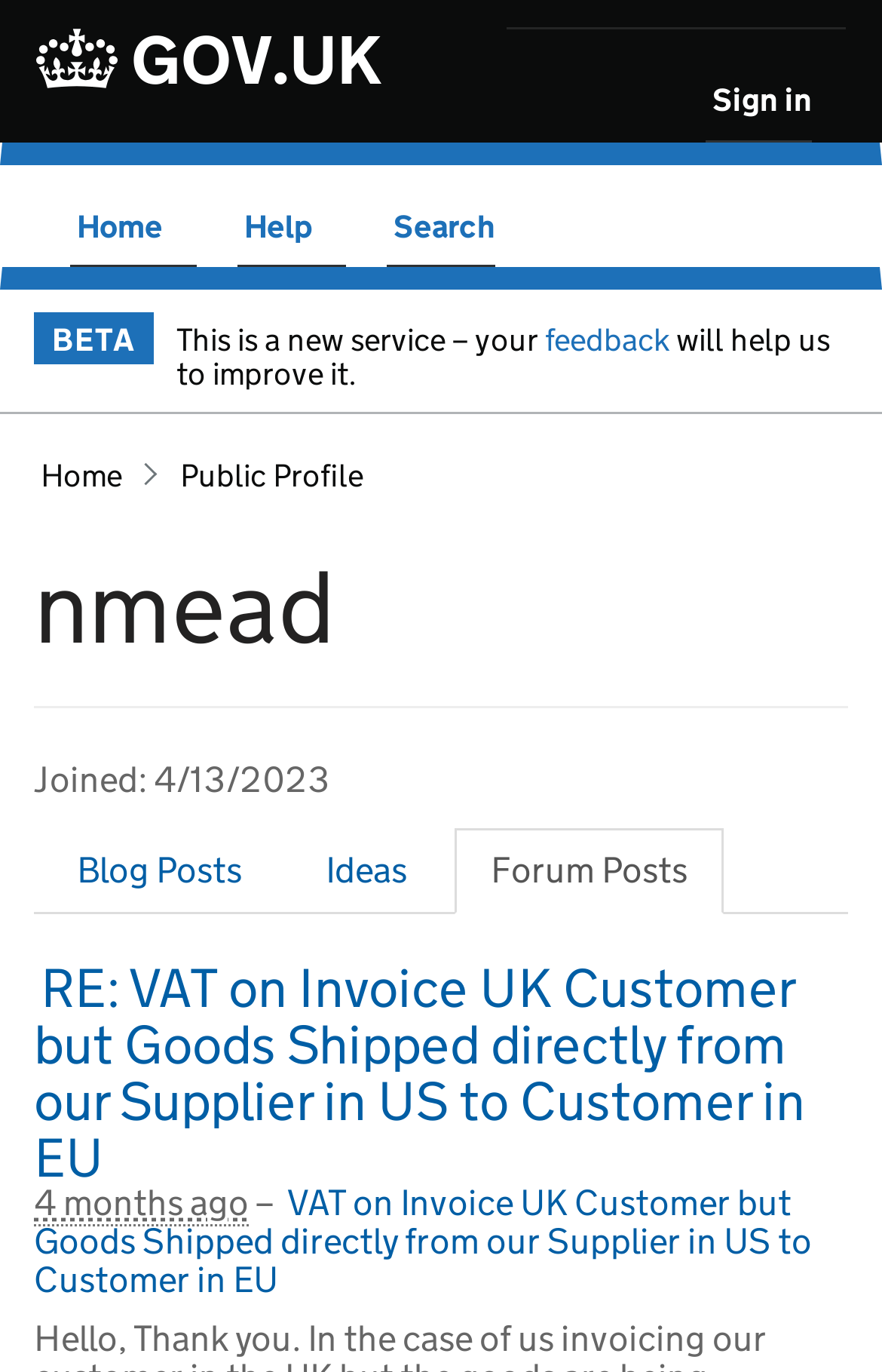What is the topic of the latest forum post?
Kindly give a detailed and elaborate answer to the question.

I found the link with the text 'VAT on Invoice UK Customer but Goods Shipped directly from our Supplier in US to Customer in EU' which is likely to be the topic of the latest forum post.